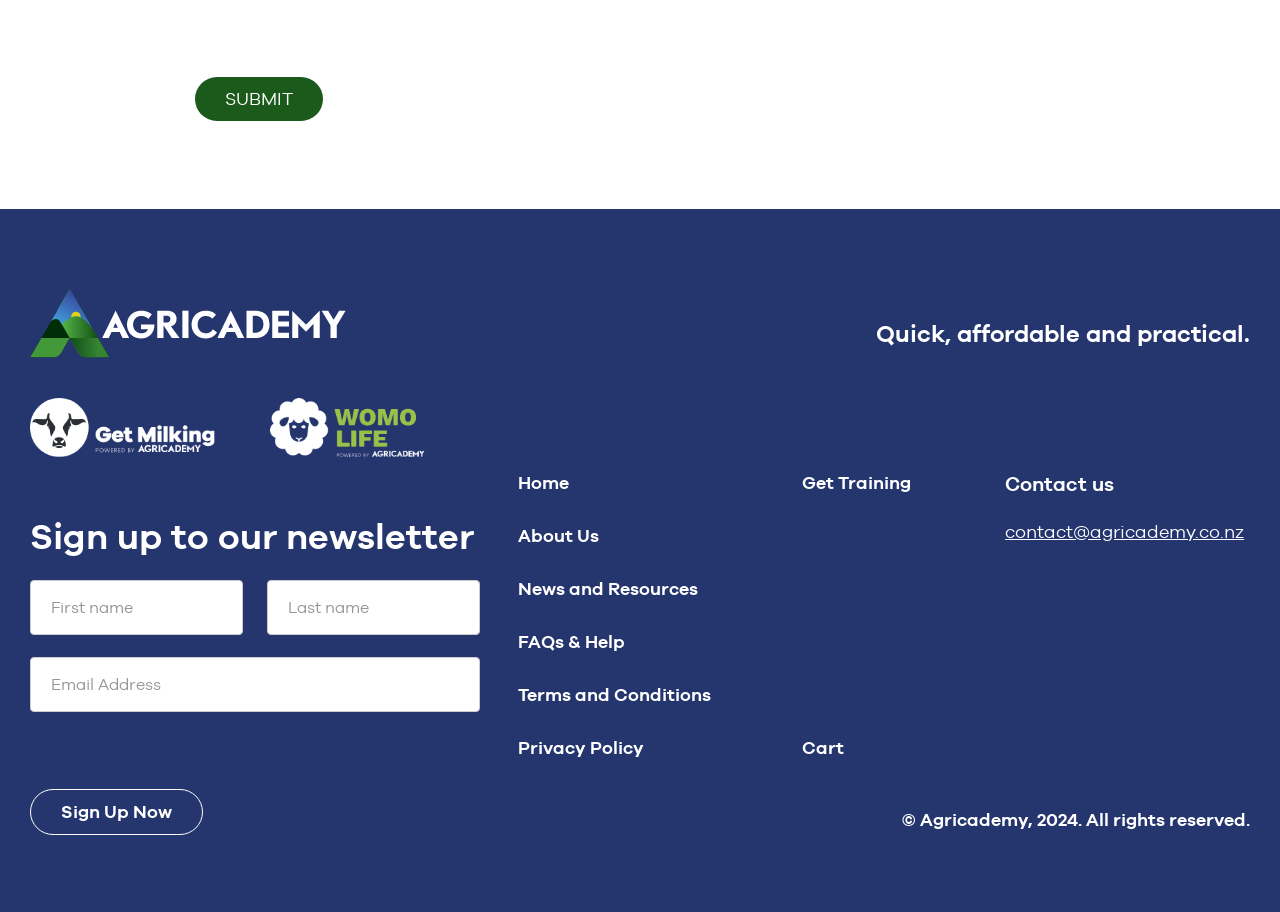Provide your answer in one word or a succinct phrase for the question: 
What is the copyright year mentioned at the bottom of the webpage?

2024